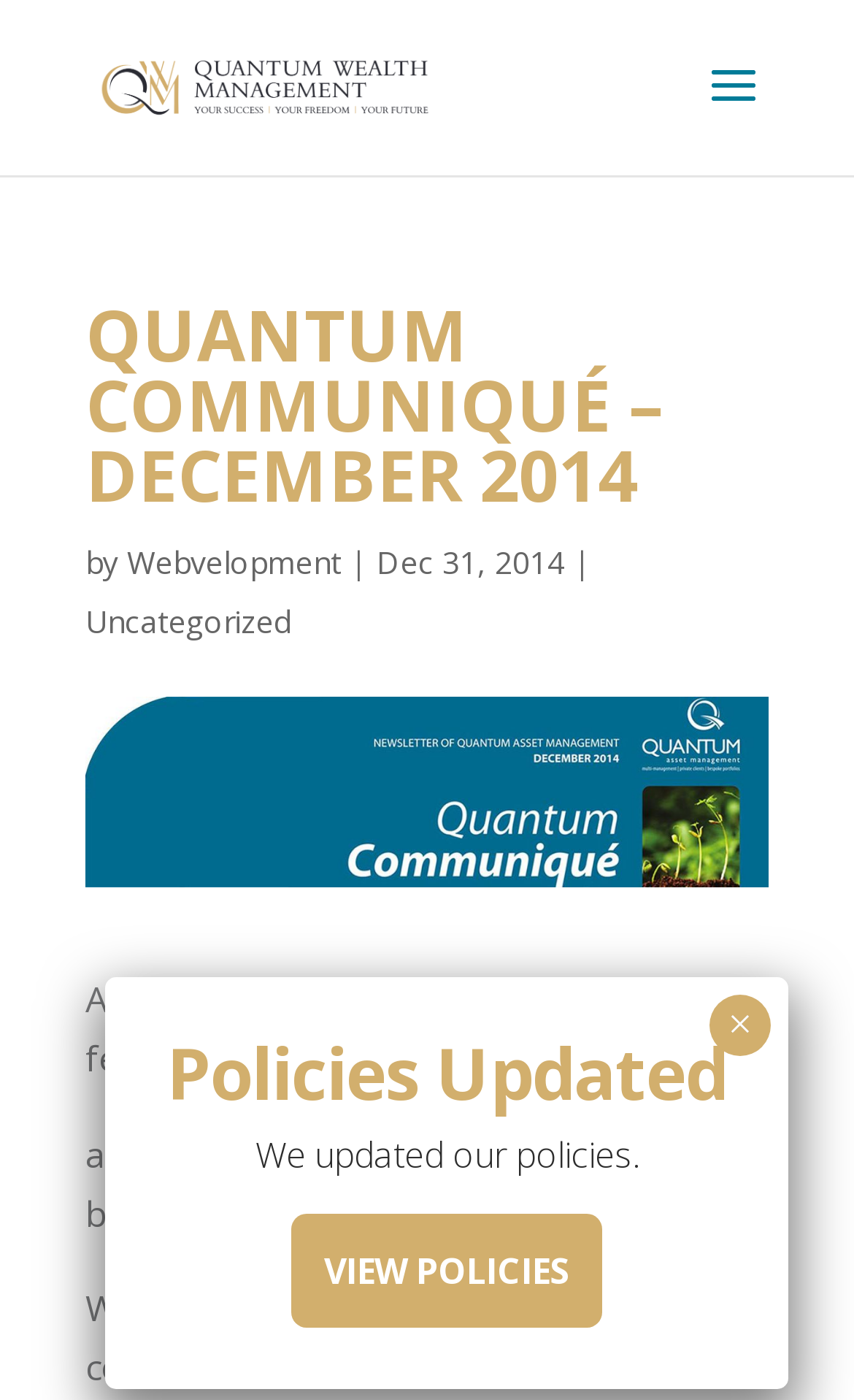How many links are visible on the webpage?
Provide a short answer using one word or a brief phrase based on the image.

1